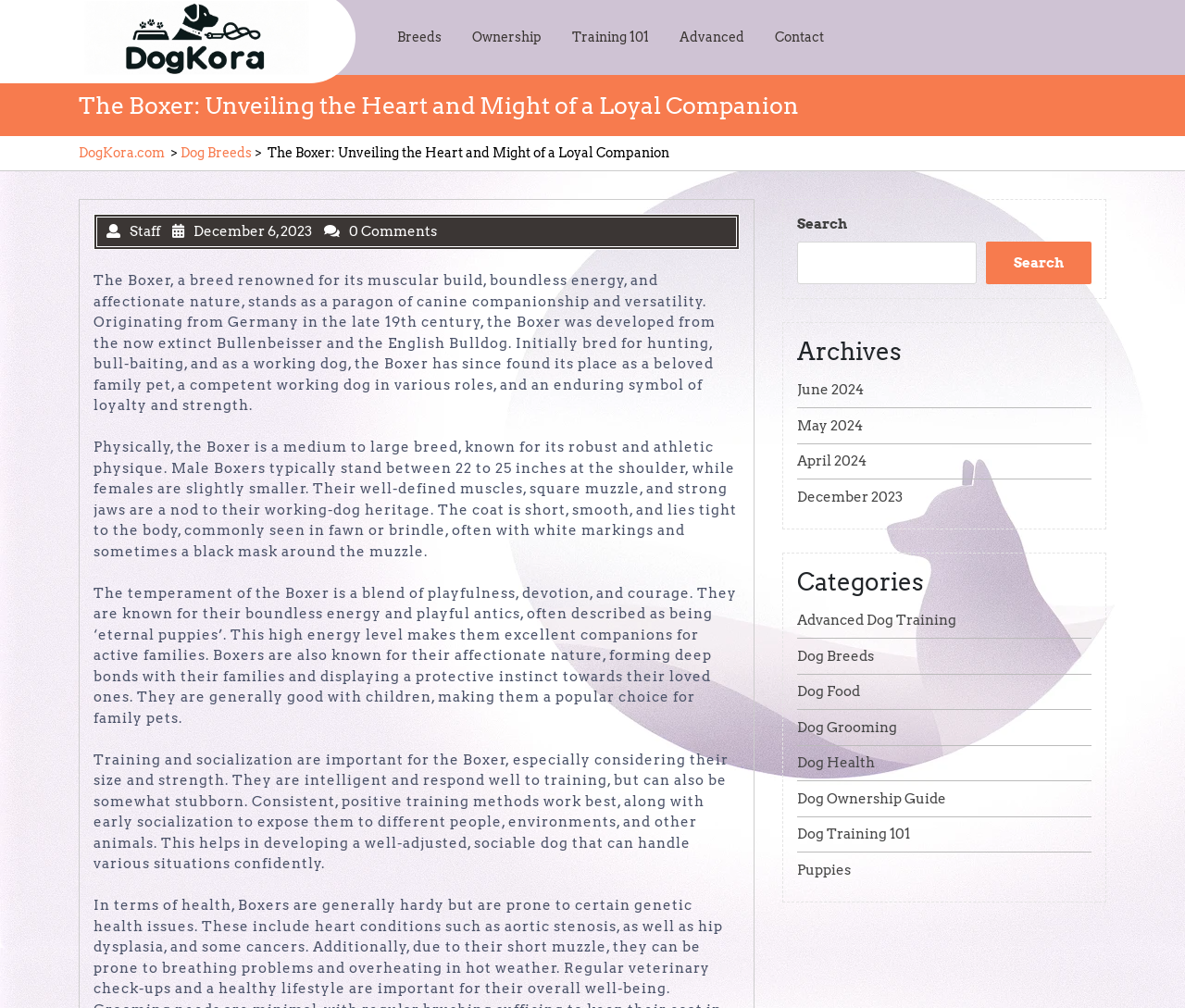Please find the bounding box coordinates of the element that needs to be clicked to perform the following instruction: "Read the article about the Boxer breed". The bounding box coordinates should be four float numbers between 0 and 1, represented as [left, top, right, bottom].

[0.226, 0.144, 0.565, 0.159]